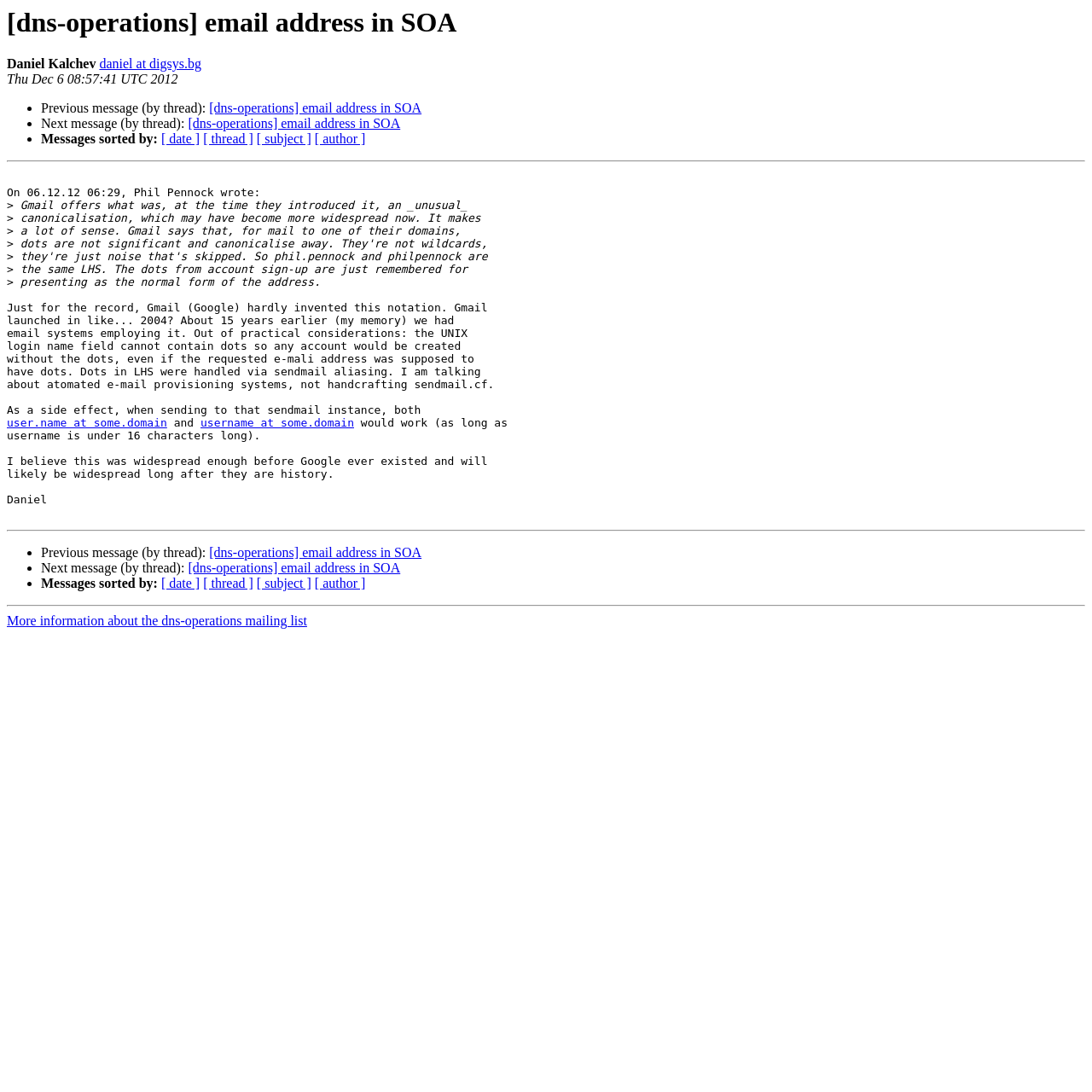Given the element description [dns-operations] email address in SOA, identify the bounding box coordinates for the UI element on the webpage screenshot. The format should be (top-left x, top-left y, bottom-right x, bottom-right y), with values between 0 and 1.

[0.172, 0.107, 0.367, 0.12]